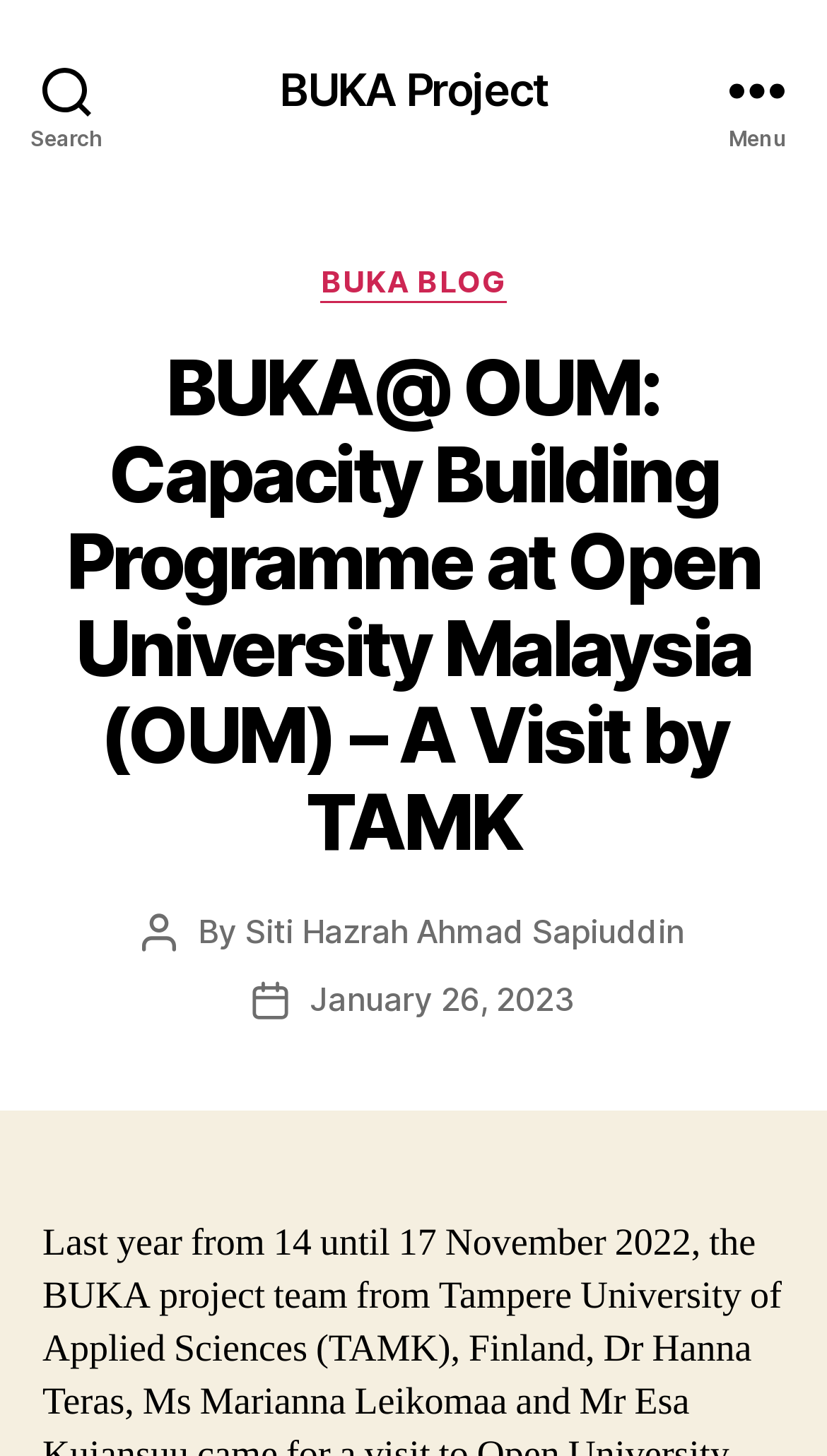Please determine the main heading text of this webpage.

BUKA@ OUM: Capacity Building Programme at Open University Malaysia (OUM) – A Visit by TAMK